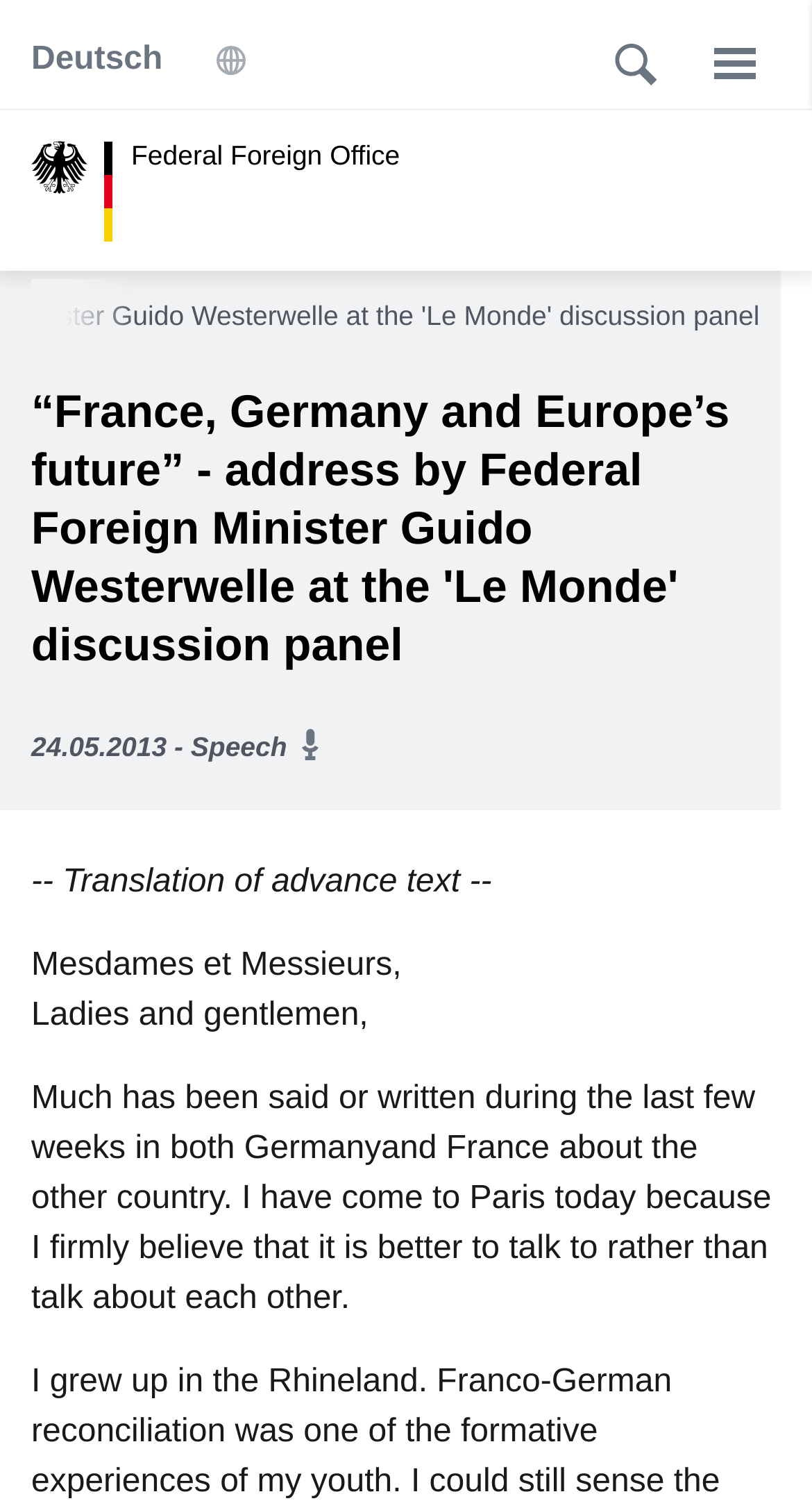Answer the question in a single word or phrase:
How many navigation menus are there?

2